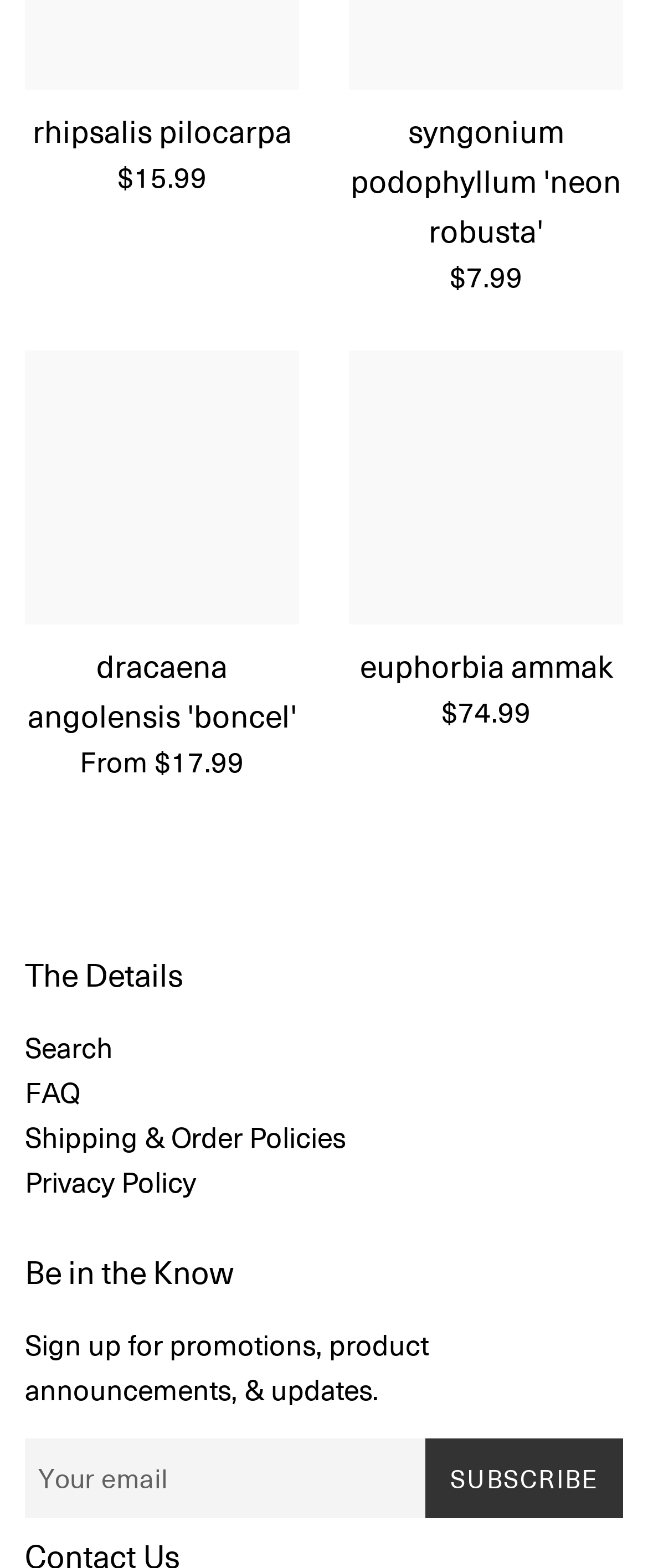What is the price of rhipsalis pilocarpa?
Make sure to answer the question with a detailed and comprehensive explanation.

The price of rhipsalis pilocarpa can be found by looking at the StaticText element with the OCR text '$15.99' which is located near the link element with the OCR text 'rhipsalis pilocarpa'.